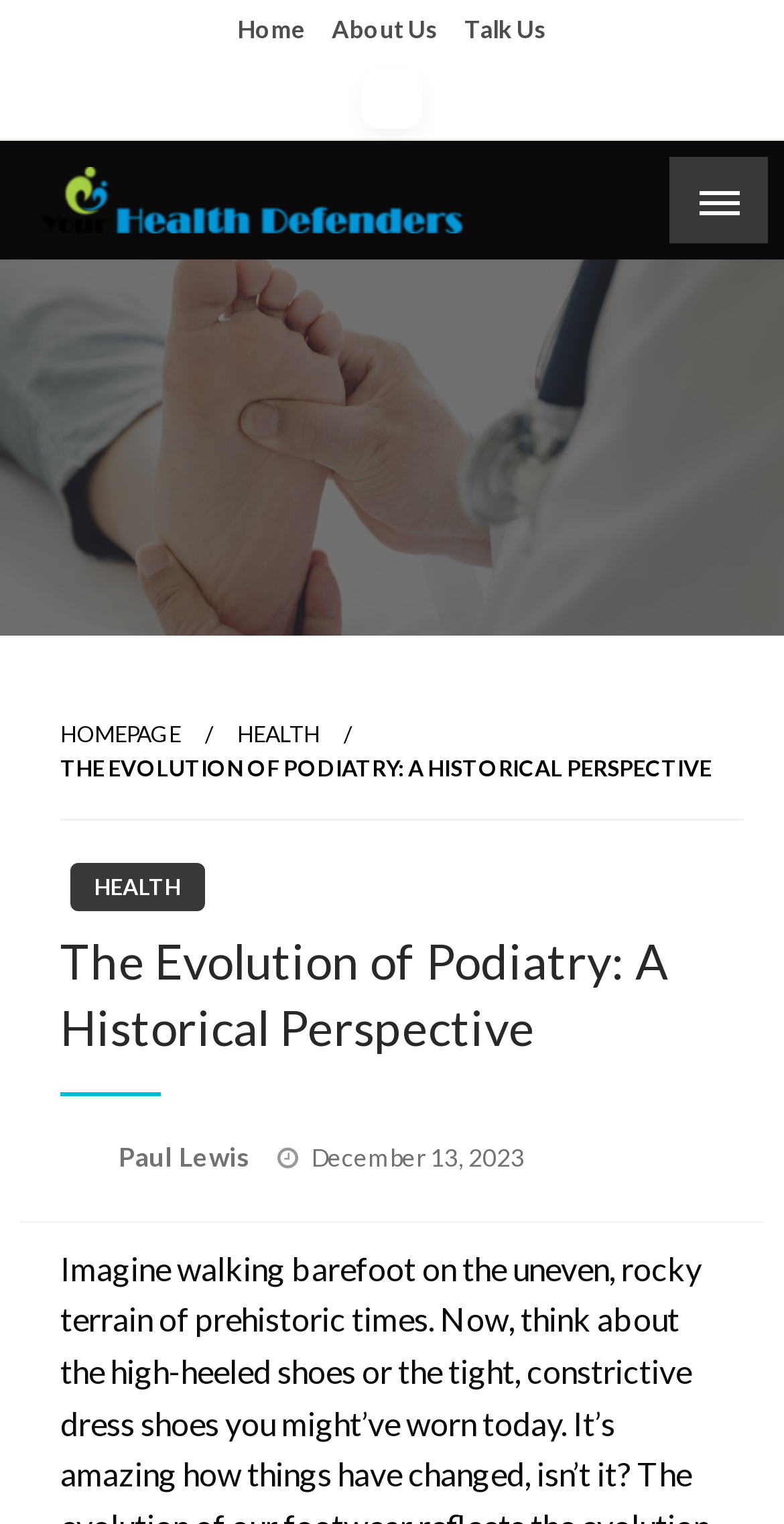Highlight the bounding box coordinates of the element you need to click to perform the following instruction: "read health blog."

[0.051, 0.157, 0.274, 0.182]